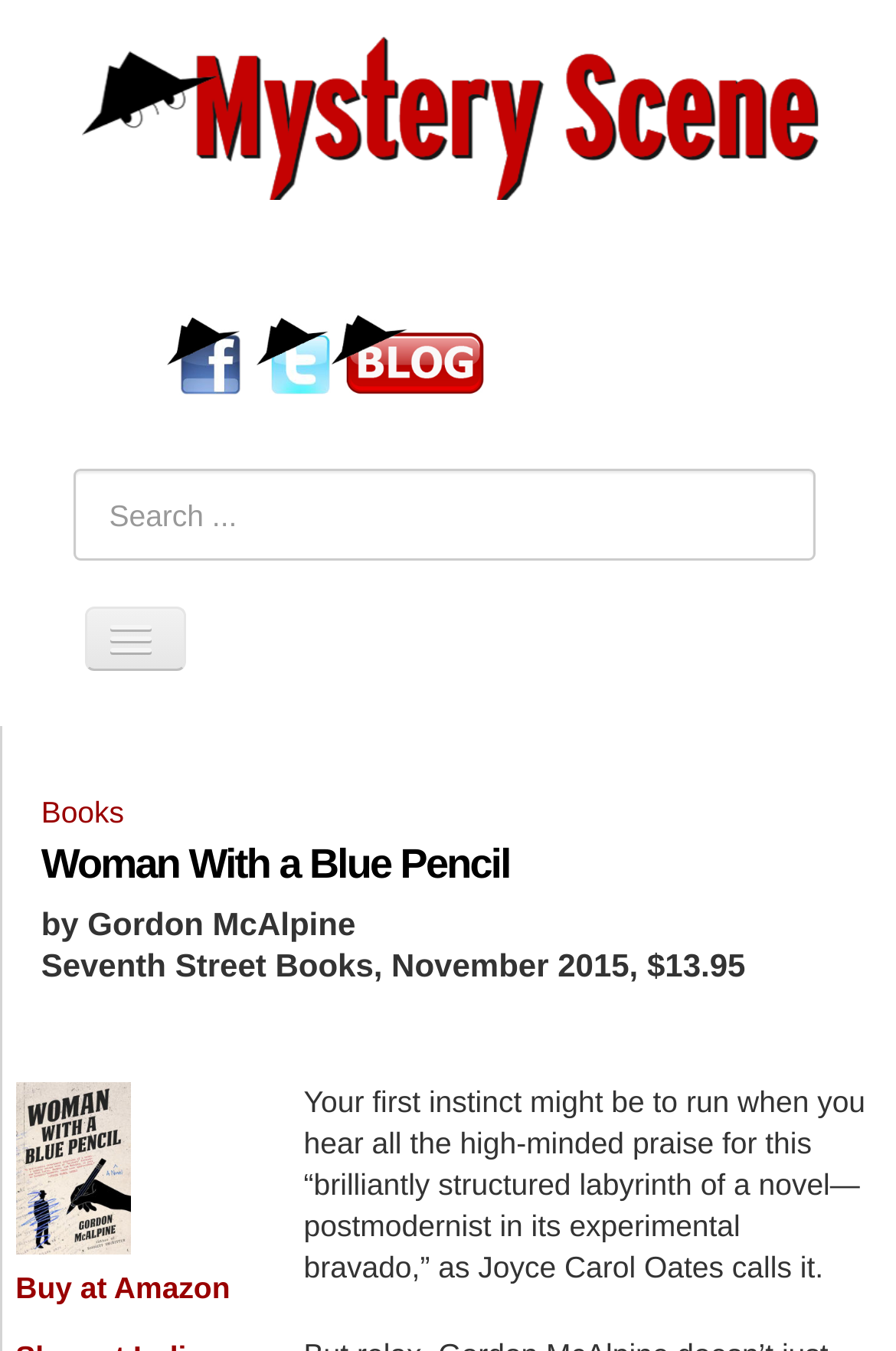Illustrate the webpage thoroughly, mentioning all important details.

The webpage appears to be a literary magazine or book review website, with a focus on mystery and crime fiction. At the top of the page, there is a logo or banner with the text "Mysteryscenemag" and an image associated with it. Below the logo, there are three social media icons: Facebook, Twitter, and a blog button.

To the right of the social media icons, there is a search bar with a label "Search" and a text input field. Below the search bar, there is a navigation menu with links to various sections of the website, including "Articles", "Reviews", "Blog", "Subscribe", "Advertise", "About Us", "Fun & Game", "MS Forum", and "Contact Us".

The main content of the page appears to be a book review or feature. There is a title "Woman With a Blue Pencil" and a subtitle "by Gordon McAlpine". Below the title, there is a brief description of the book, including the publisher and publication date. There is also an image associated with the book, which is positioned to the left of the text.

Further down the page, there is a block of text that appears to be a review or summary of the book. The text is quite lengthy and discusses the book's structure and themes. There is also a link to buy the book on Amazon.

Overall, the webpage has a clean and organized layout, with a focus on presenting literary content and providing easy navigation to various sections of the website.